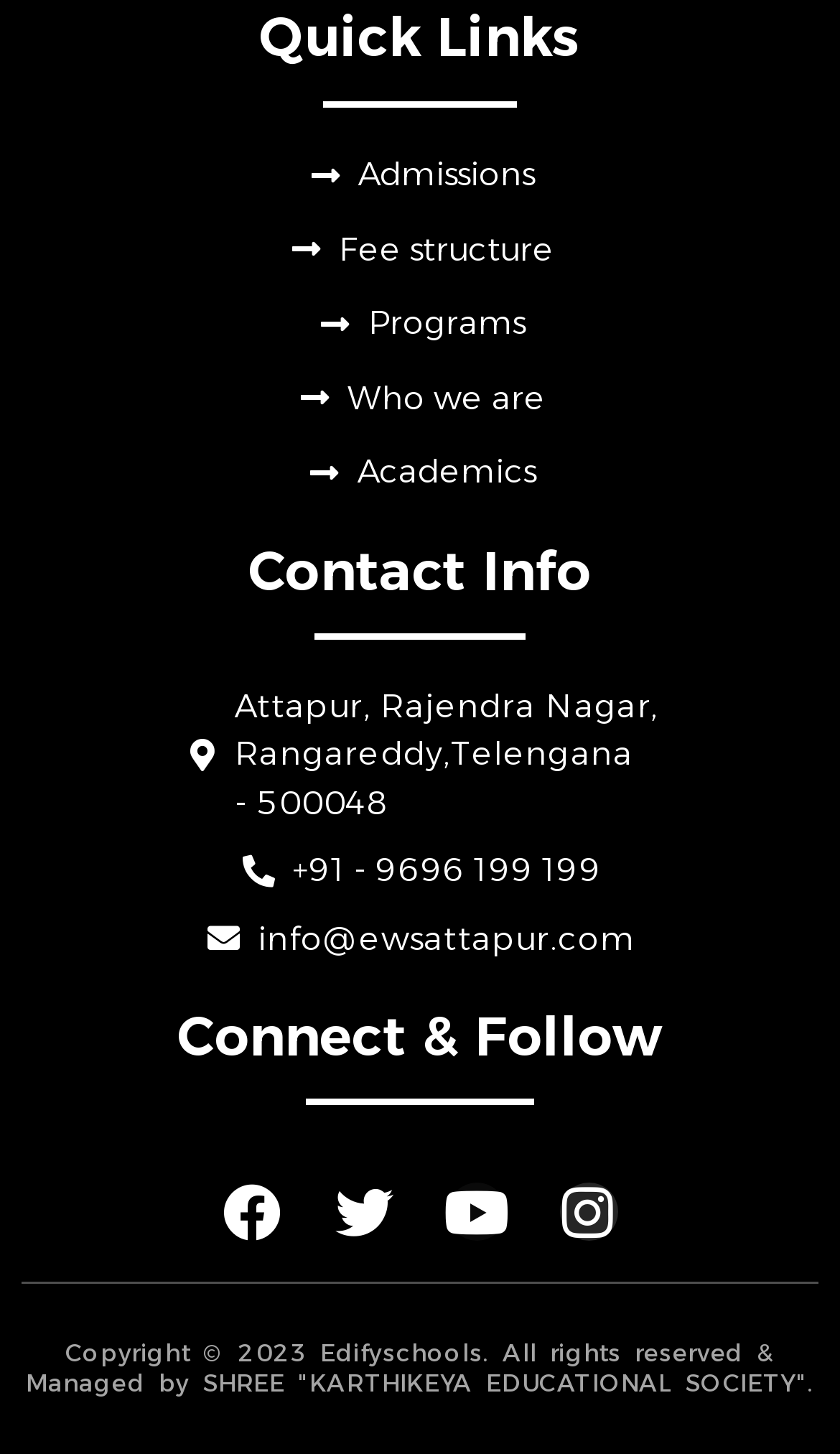Using floating point numbers between 0 and 1, provide the bounding box coordinates in the format (top-left x, top-left y, bottom-right x, bottom-right y). Locate the UI element described here: Copy link

None